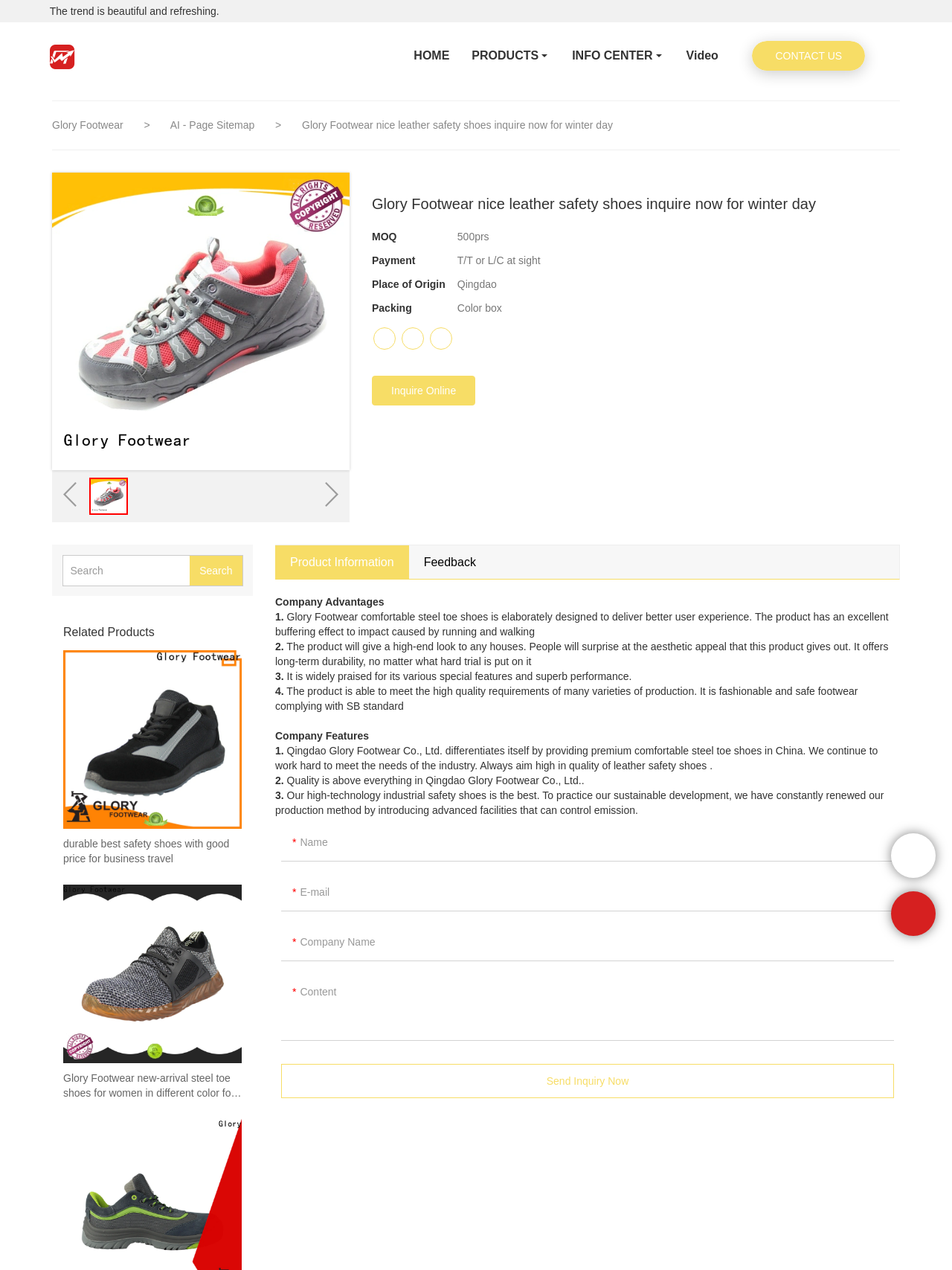Answer the question in a single word or phrase:
What is the company name of the website?

Glory Footwear